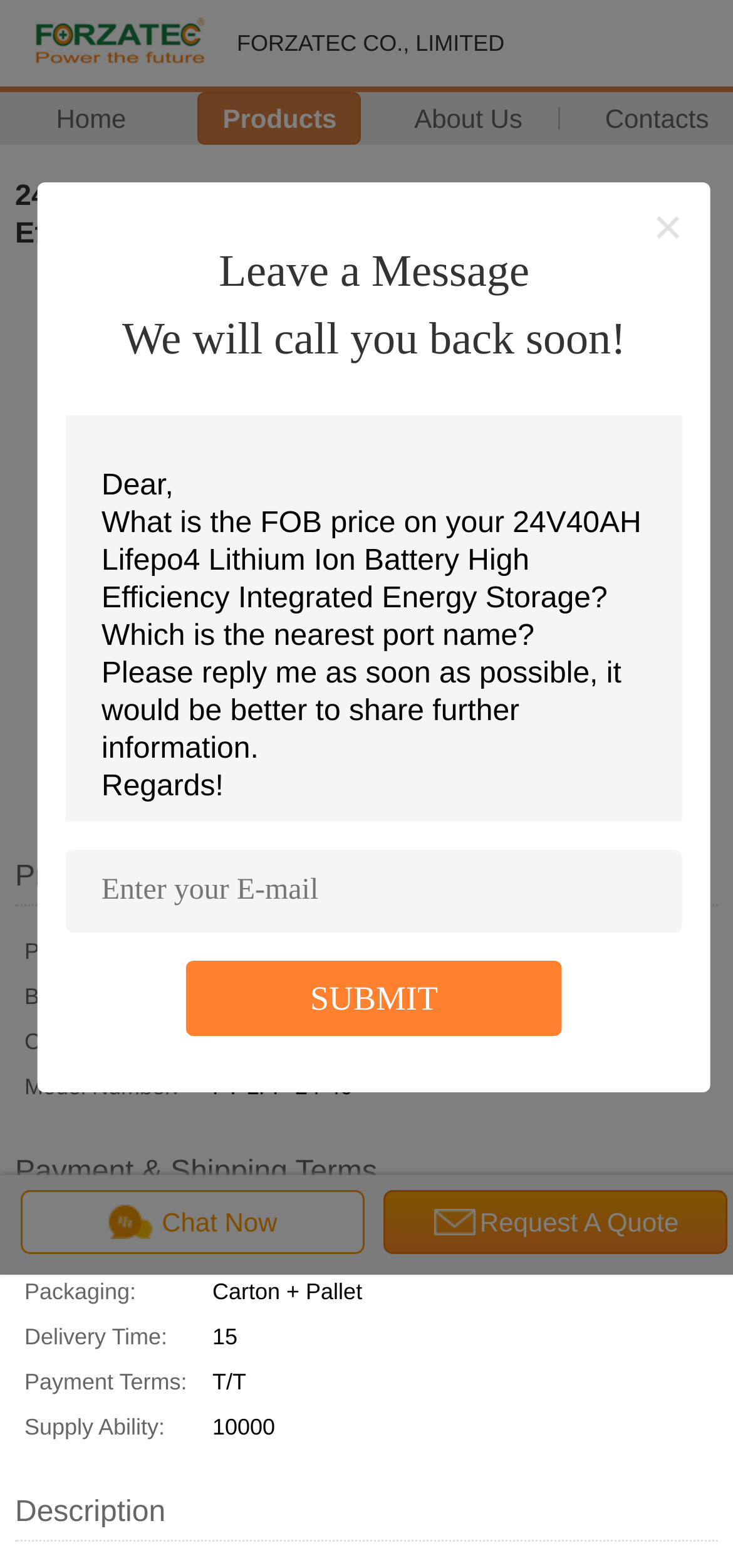Please provide a one-word or phrase answer to the question: 
What is the certification of the lithium ion battery?

CE ROHS